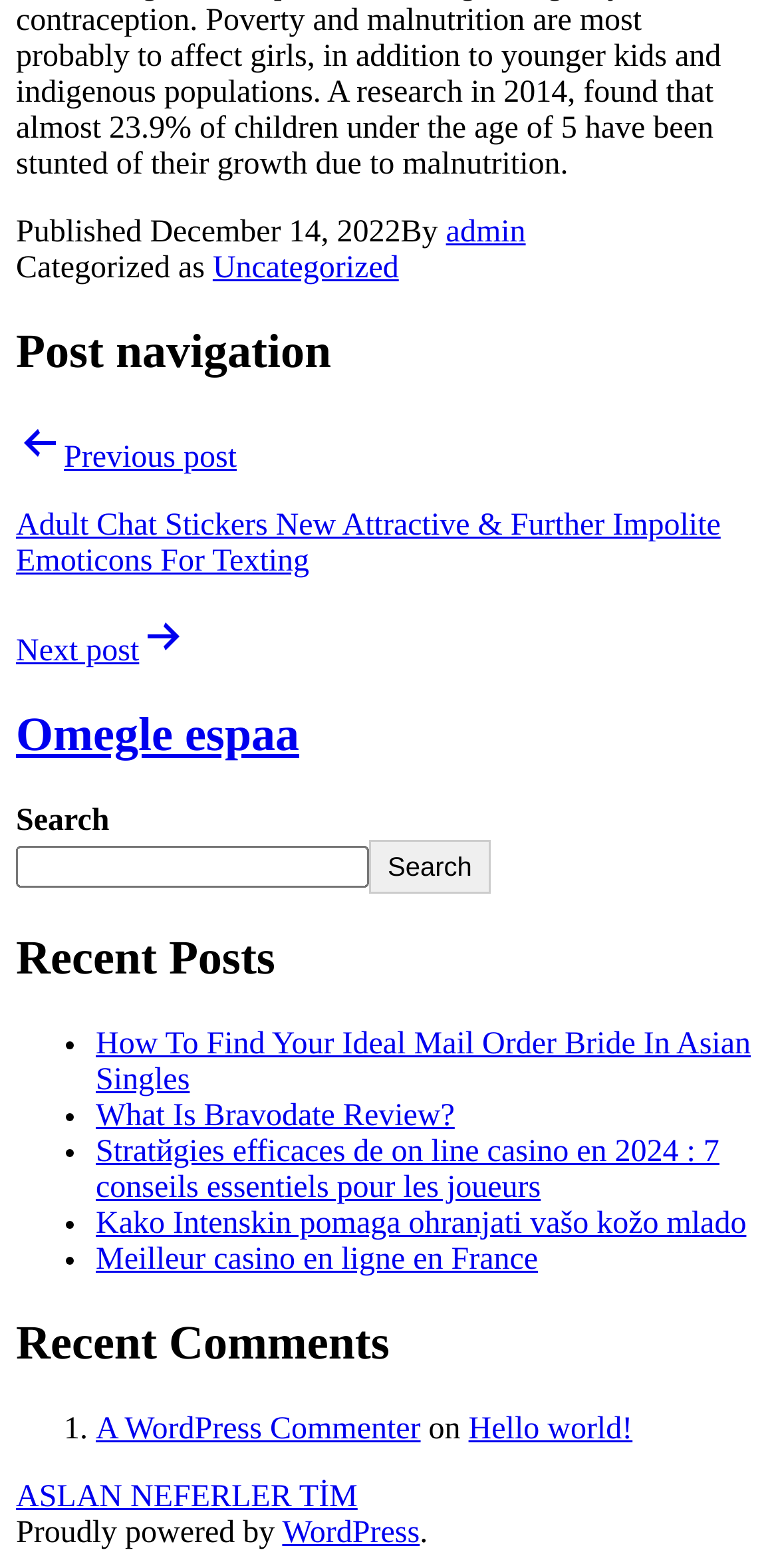Locate the bounding box coordinates of the area you need to click to fulfill this instruction: 'Check recent comments'. The coordinates must be in the form of four float numbers ranging from 0 to 1: [left, top, right, bottom].

[0.021, 0.841, 0.979, 0.875]